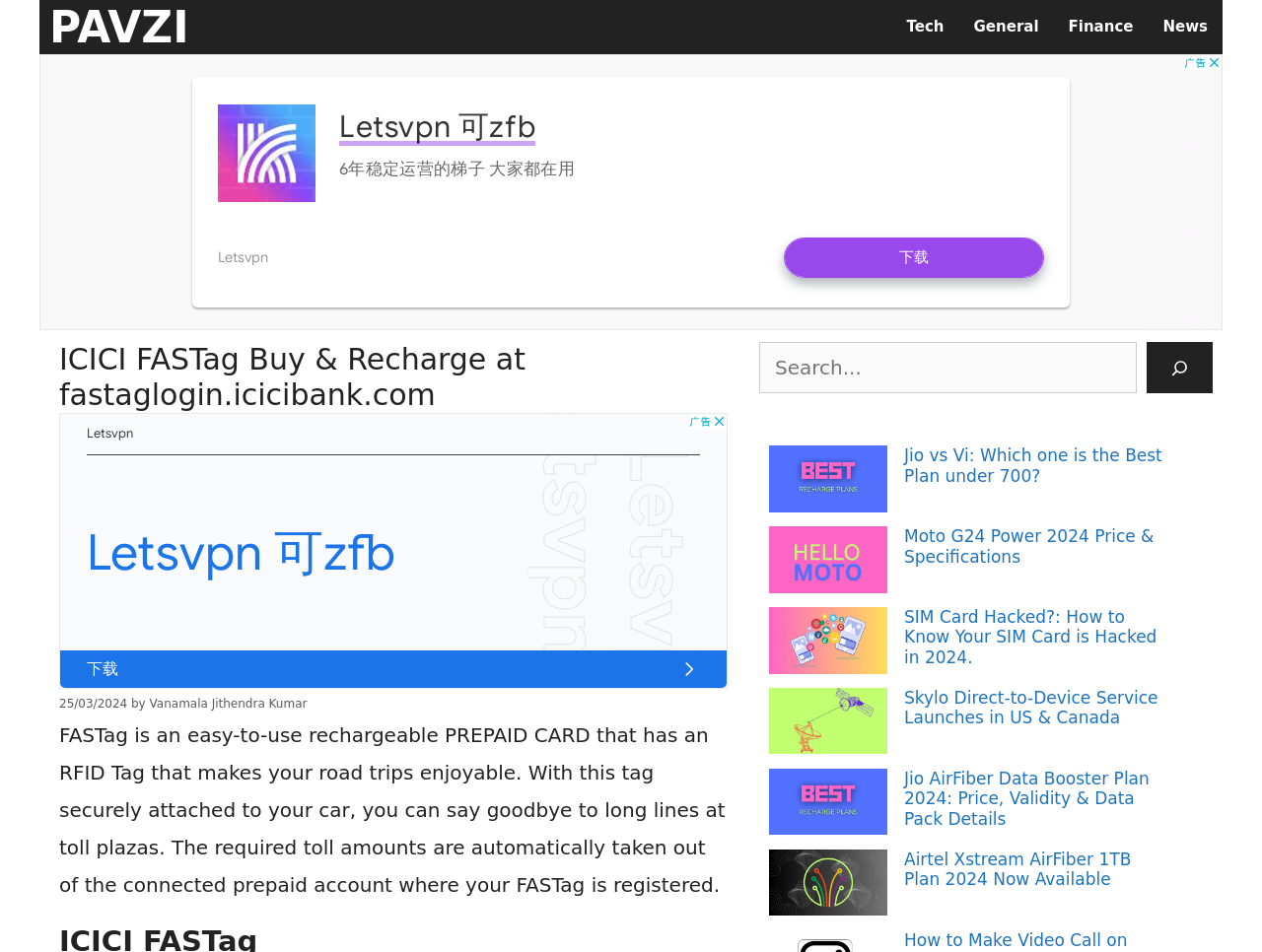Provide a single word or phrase to answer the given question: 
What is the purpose of FASTag?

Rechargeable PREPAID CARD